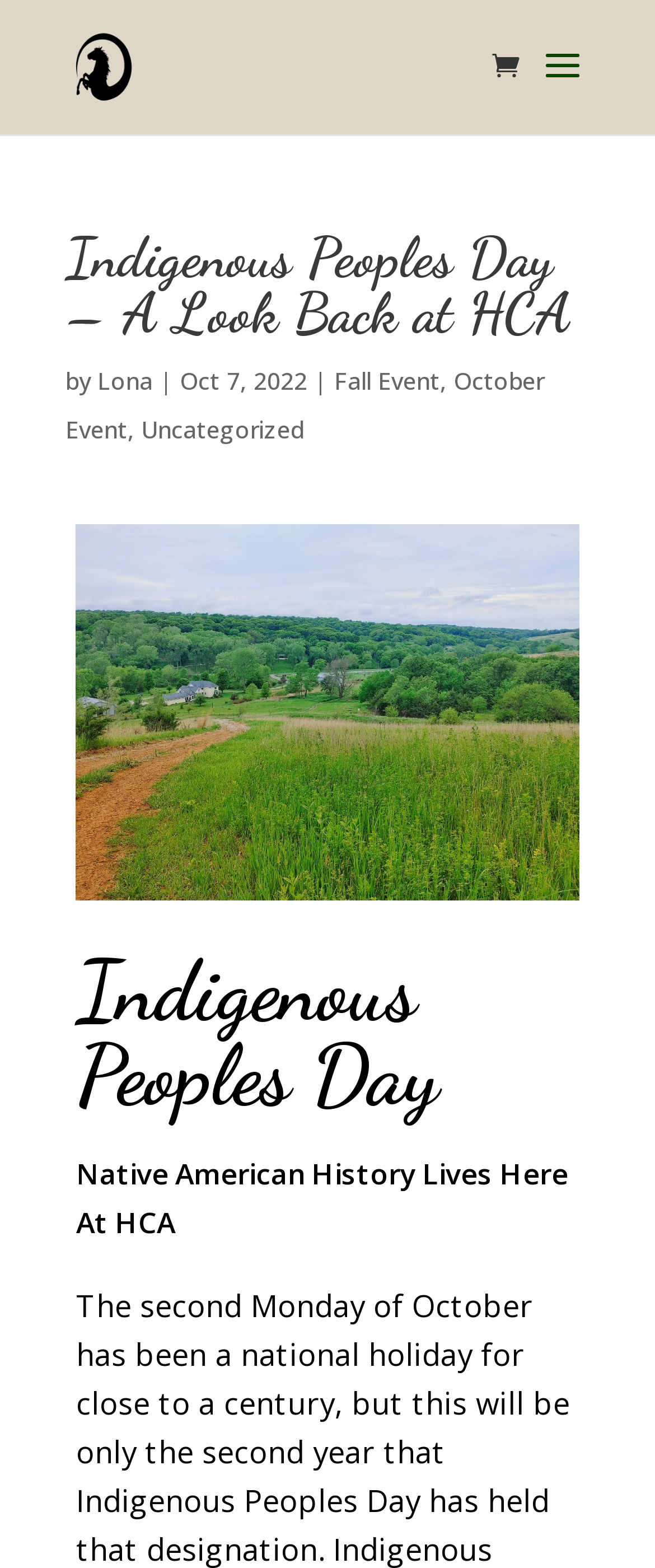Give a concise answer of one word or phrase to the question: 
What is the name of the organization?

Horse Creek Adventures